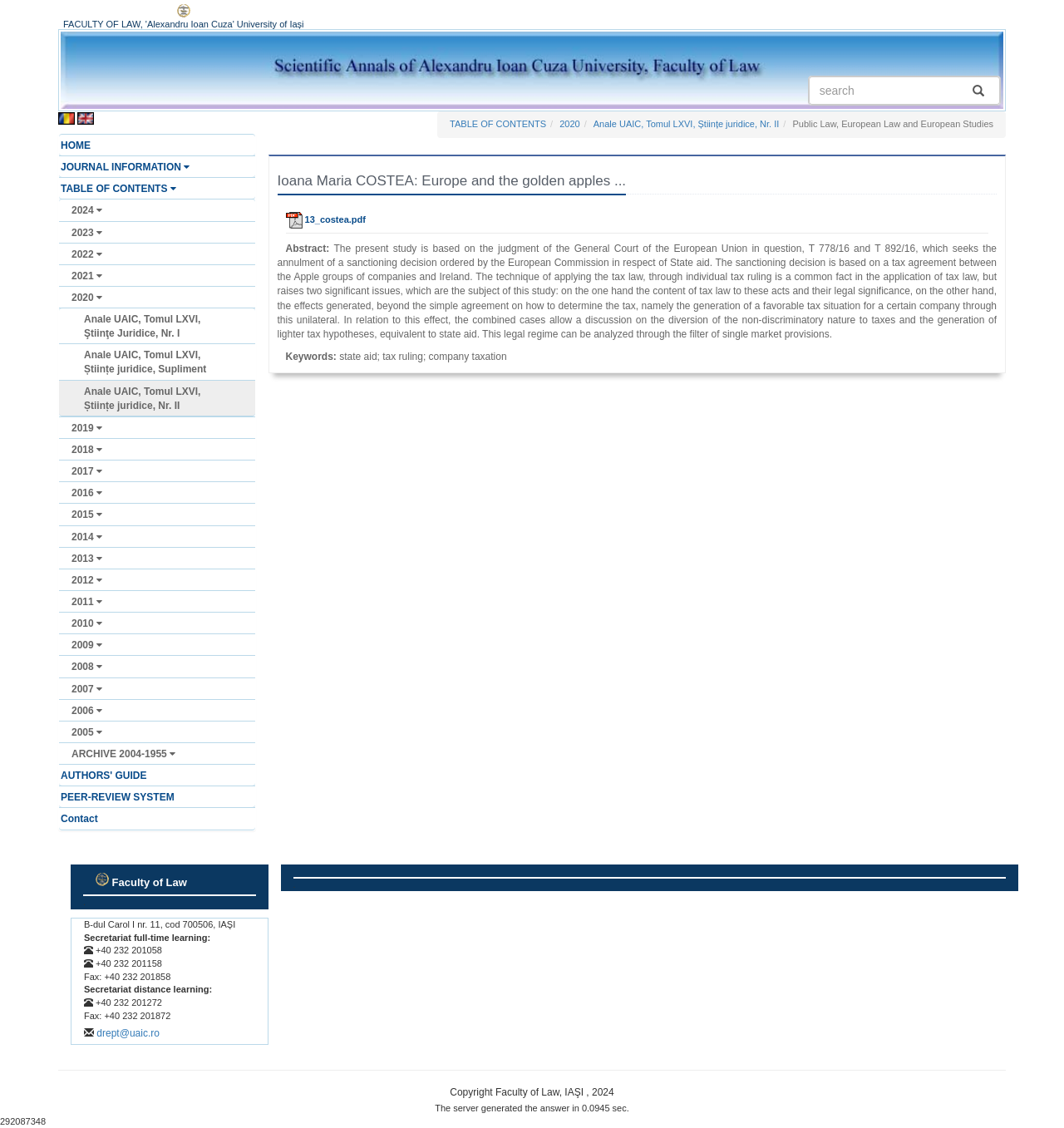What is the title of the article?
From the details in the image, provide a complete and detailed answer to the question.

The answer can be found in the main content area of the webpage, where the title of the article is displayed in a large font.